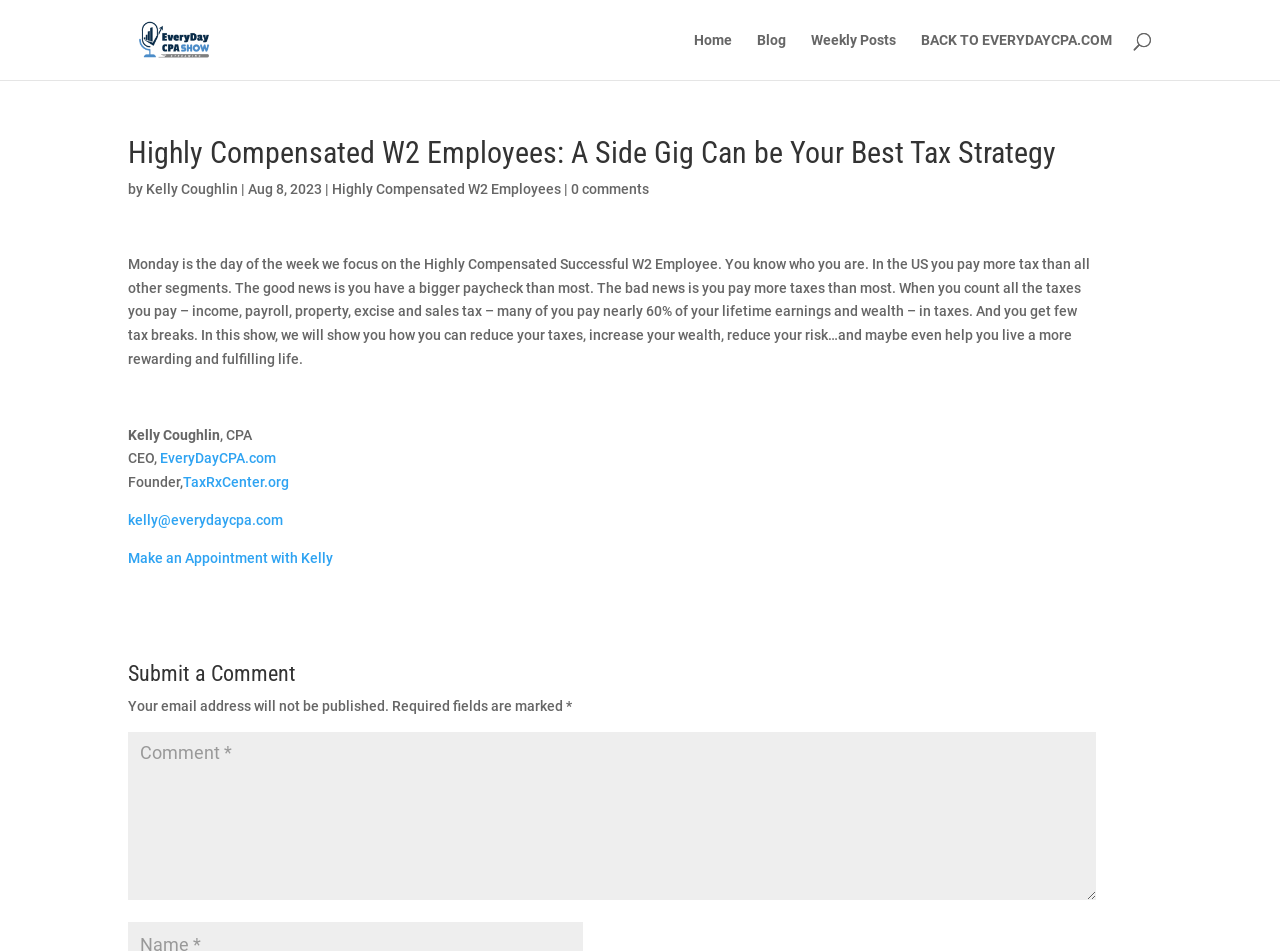How many links are there in the top navigation menu?
Refer to the image and provide a thorough answer to the question.

The top navigation menu contains links to 'Home', 'Blog', 'Weekly Posts', and 'BACK TO EVERYDAYCPA.COM', which makes a total of 4 links.